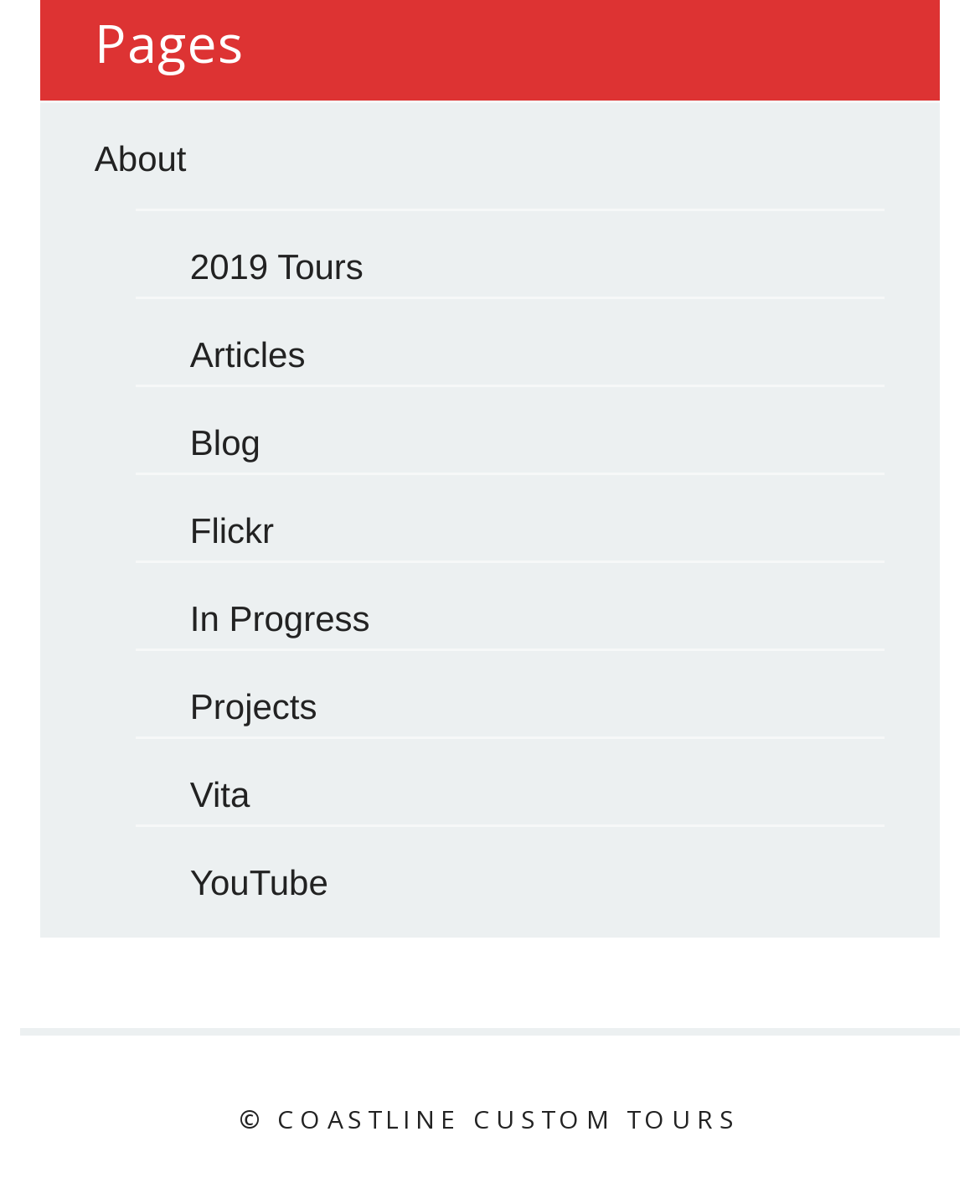Locate the UI element that matches the description Blog in the webpage screenshot. Return the bounding box coordinates in the format (top-left x, top-left y, bottom-right x, bottom-right y), with values ranging from 0 to 1.

[0.194, 0.351, 0.266, 0.384]